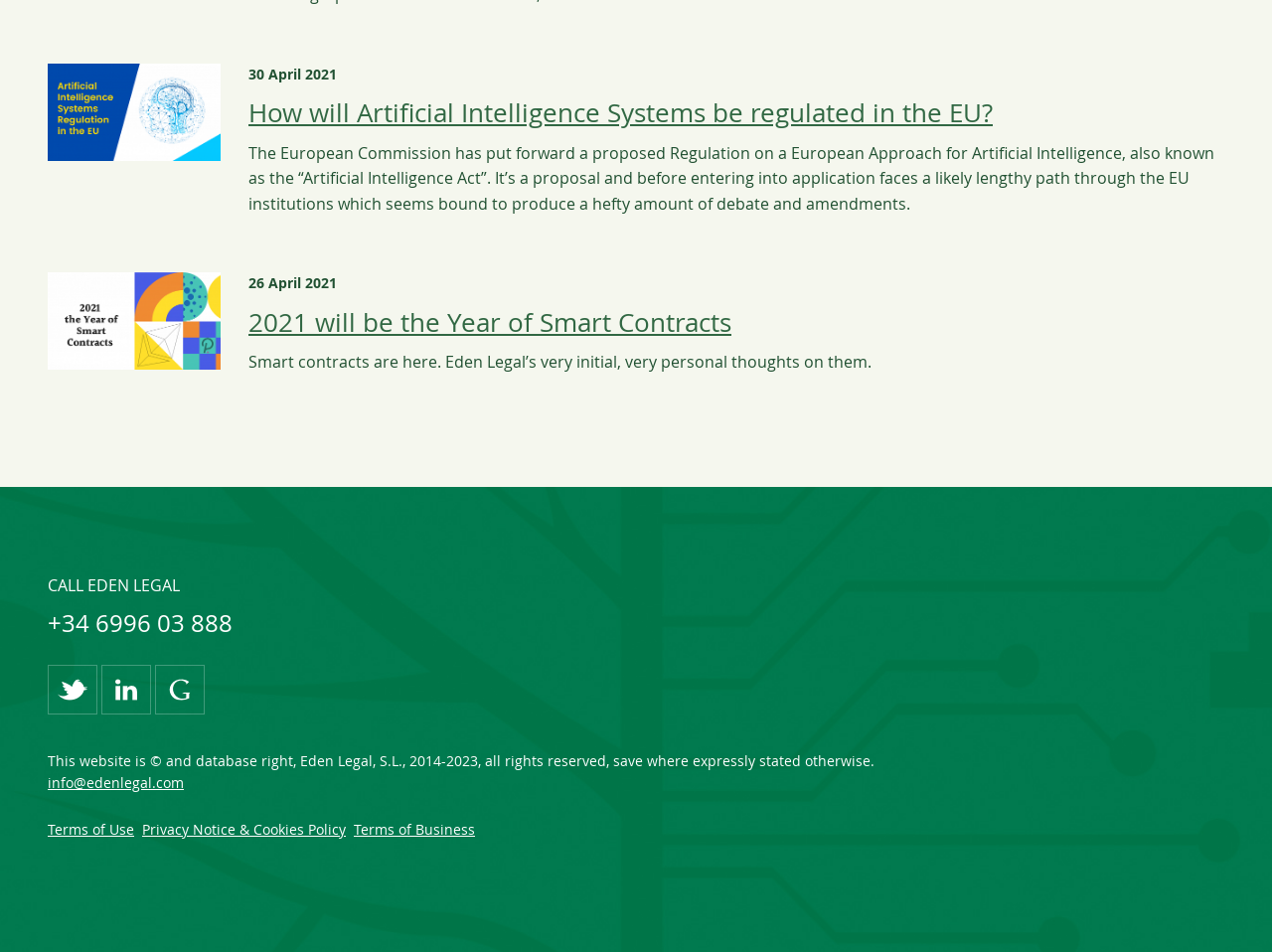Find the bounding box coordinates of the element to click in order to complete the given instruction: "Contact Eden Legal via email."

[0.038, 0.812, 0.145, 0.832]